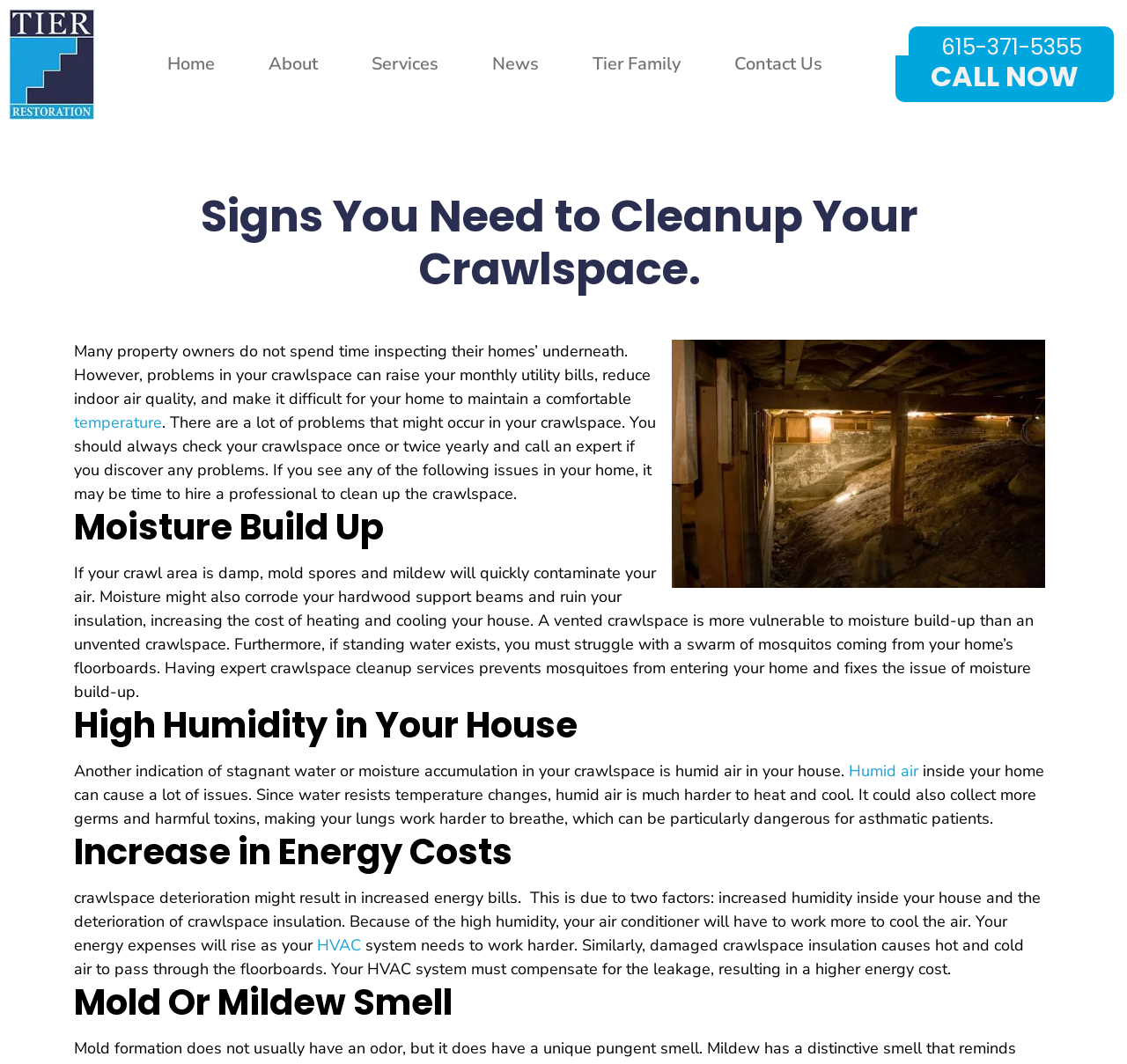Pinpoint the bounding box coordinates of the clickable element to carry out the following instruction: "Click the 'HVAC' link."

[0.281, 0.878, 0.32, 0.898]